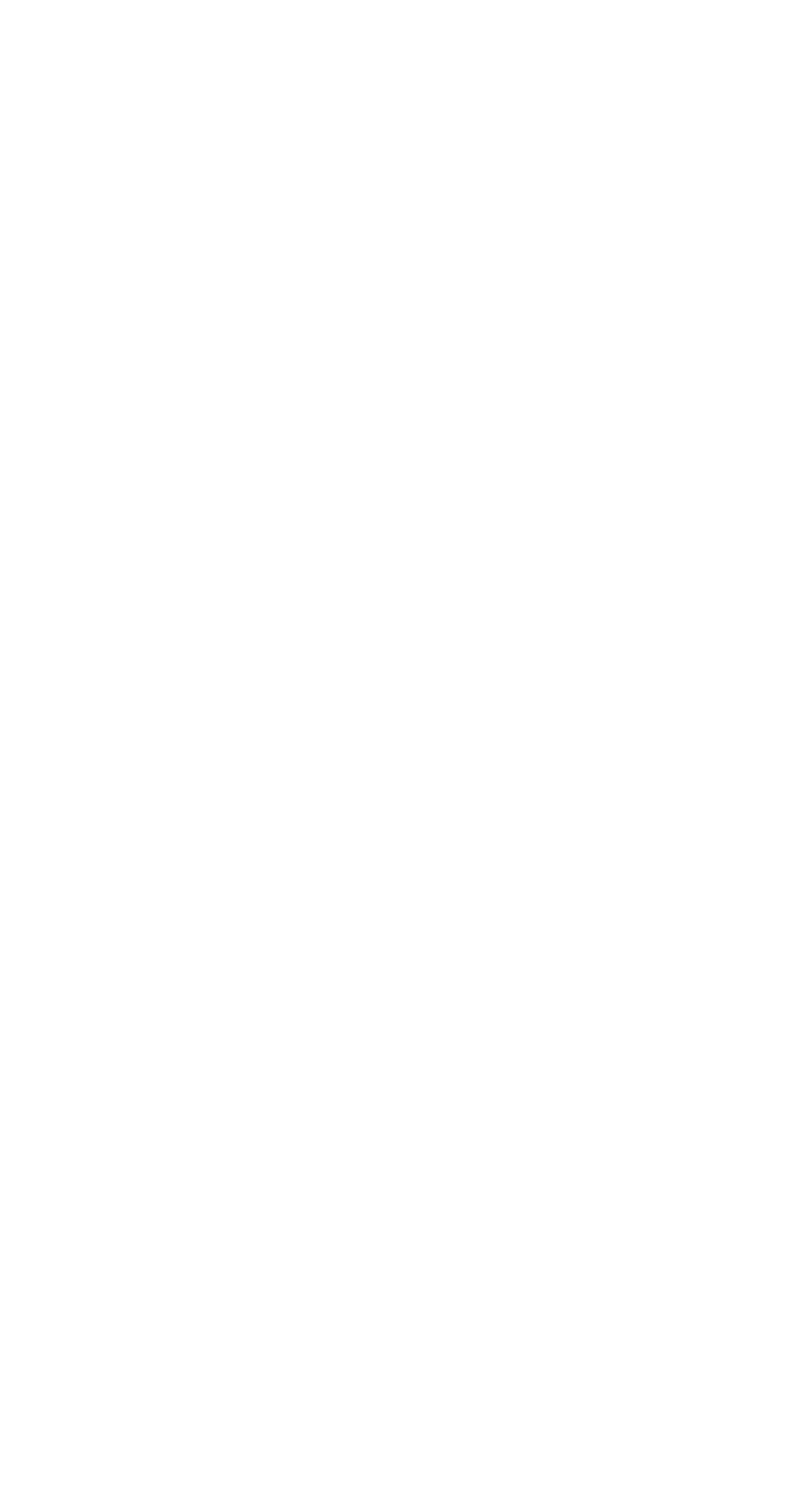Find and indicate the bounding box coordinates of the region you should select to follow the given instruction: "view the 'POPULAR POST' section".

[0.038, 0.783, 0.962, 0.813]